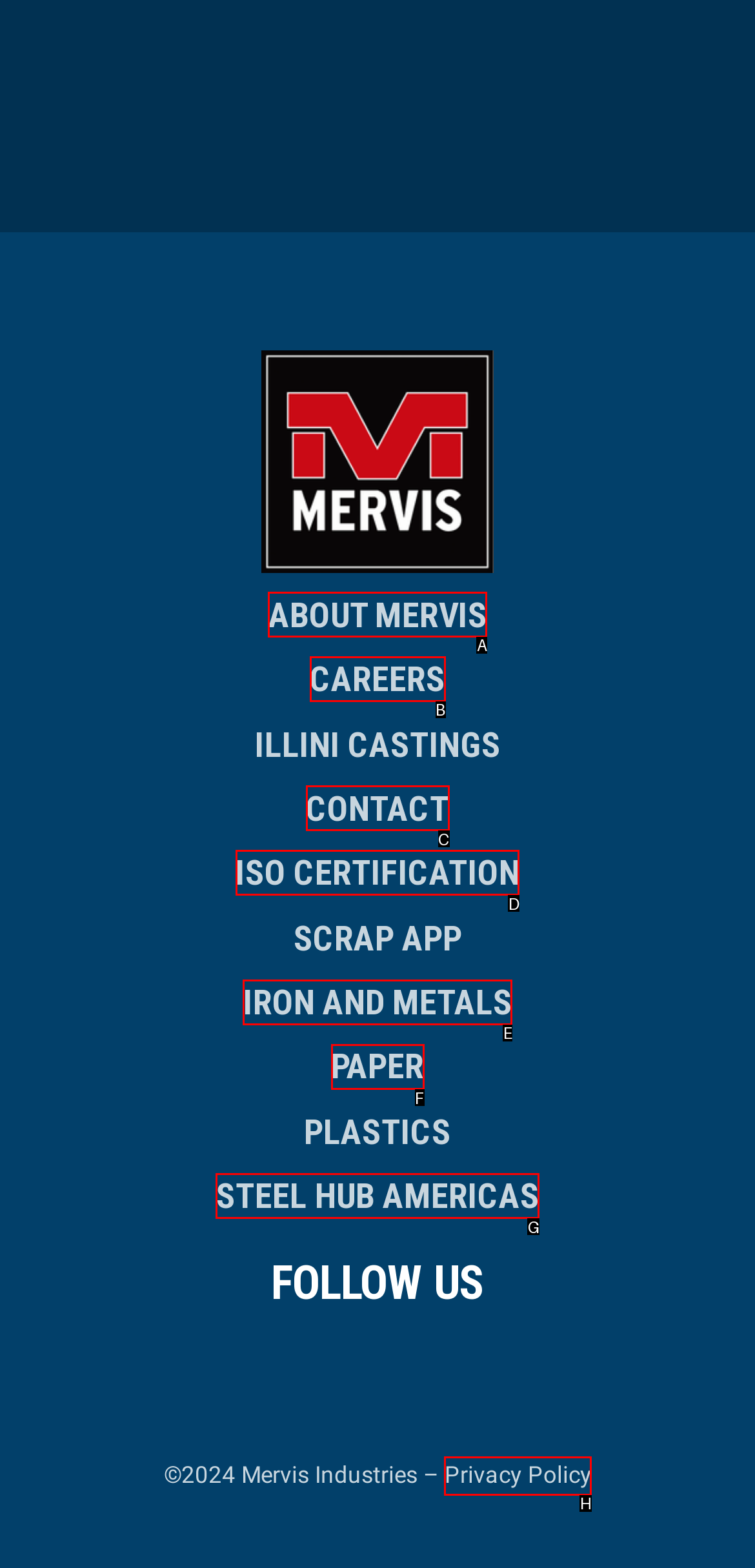Select the letter of the UI element that matches this task: View ISO CERTIFICATION
Provide the answer as the letter of the correct choice.

D